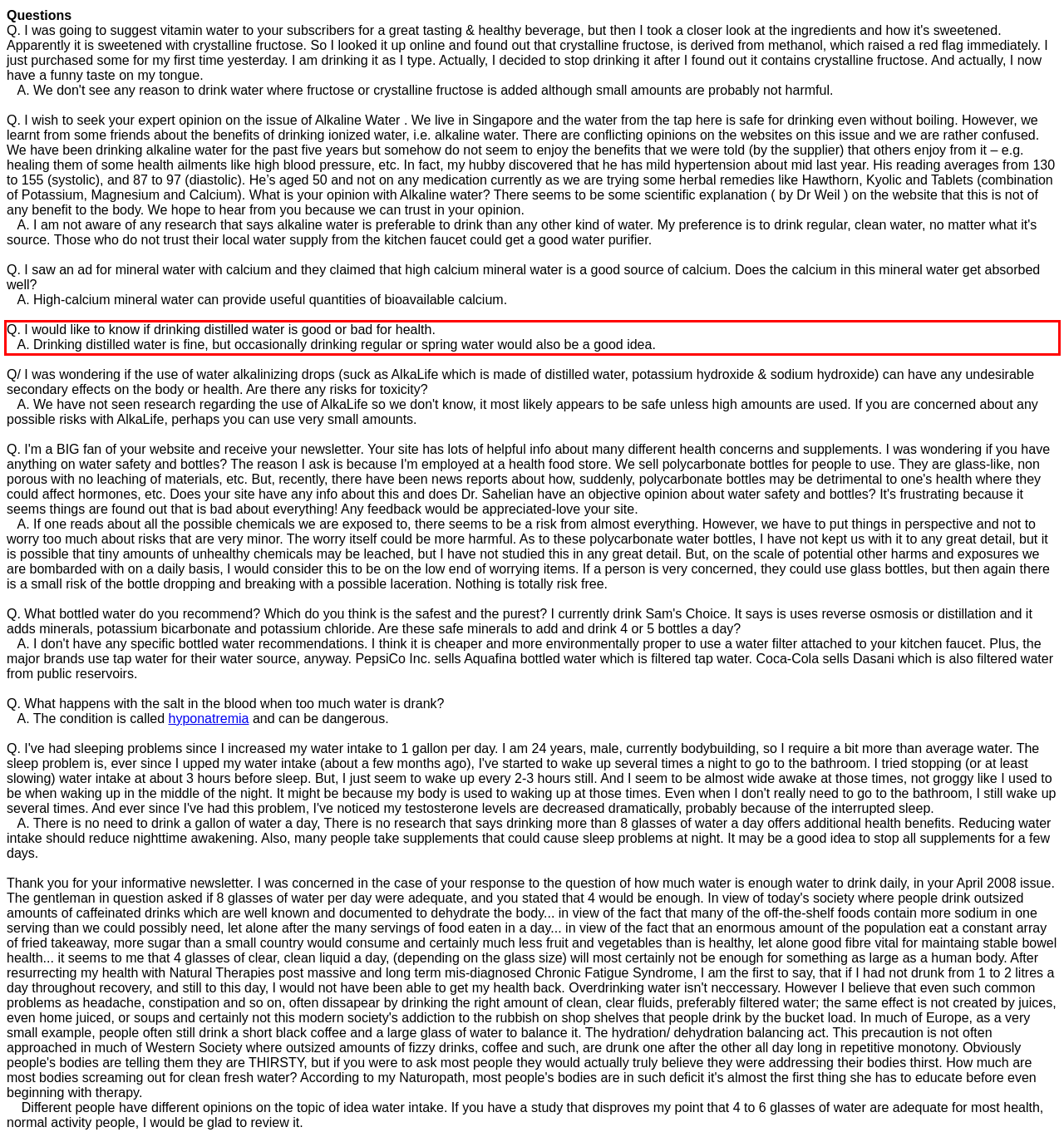You are provided with a screenshot of a webpage that includes a red bounding box. Extract and generate the text content found within the red bounding box.

Q. I would like to know if drinking distilled water is good or bad for health. A. Drinking distilled water is fine, but occasionally drinking regular or spring water would also be a good idea.